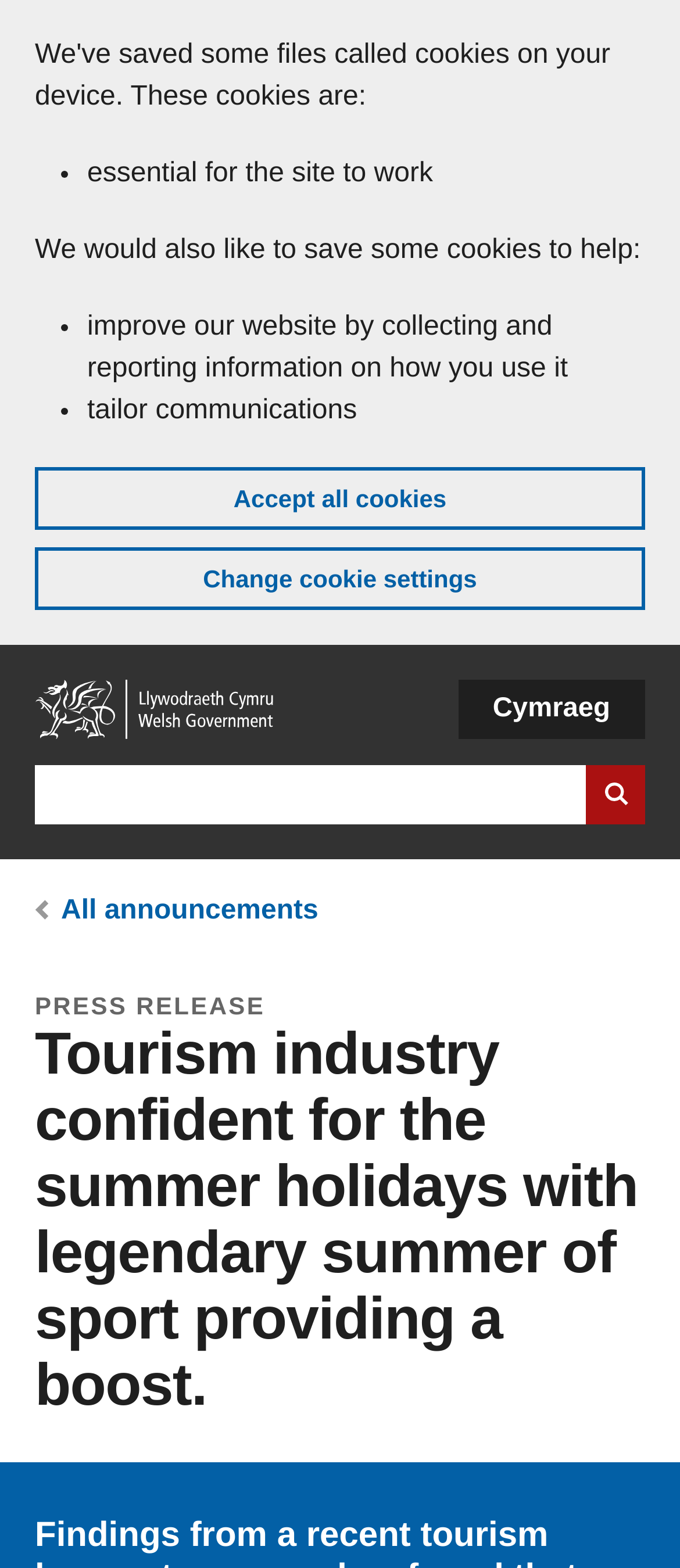Please provide a detailed answer to the question below by examining the image:
What is the purpose of the 'Accept all cookies' button?

The 'Accept all cookies' button is located in the cookies notification banner at the top of the webpage. The button is accompanied by a description of the types of cookies used on the website, indicating that its purpose is to allow users to accept all cookies and enable the website to function properly.